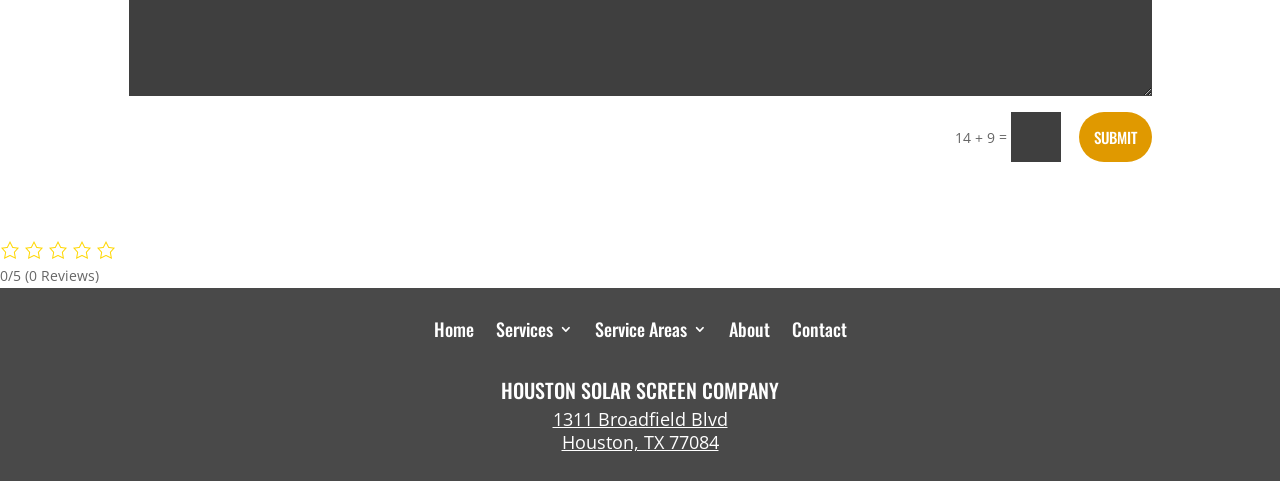What is the company name? Observe the screenshot and provide a one-word or short phrase answer.

HOUSTON SOLAR SCREEN COMPANY